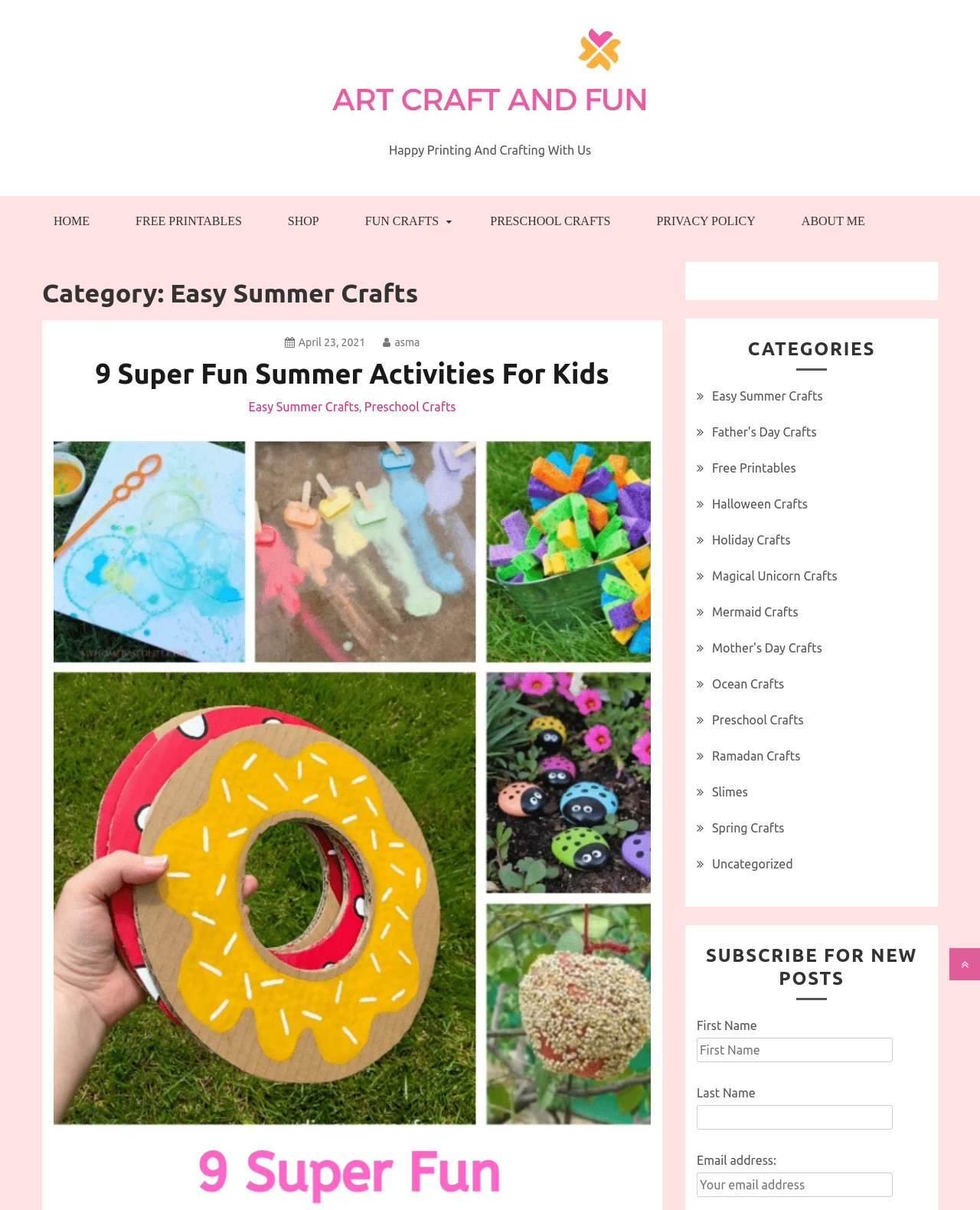Provide the bounding box coordinates of the HTML element described by the text: "parent_node: Last Name name="LNAME"". The coordinates should be in the format [left, top, right, bottom] with values between 0 and 1.

[0.711, 0.913, 0.911, 0.934]